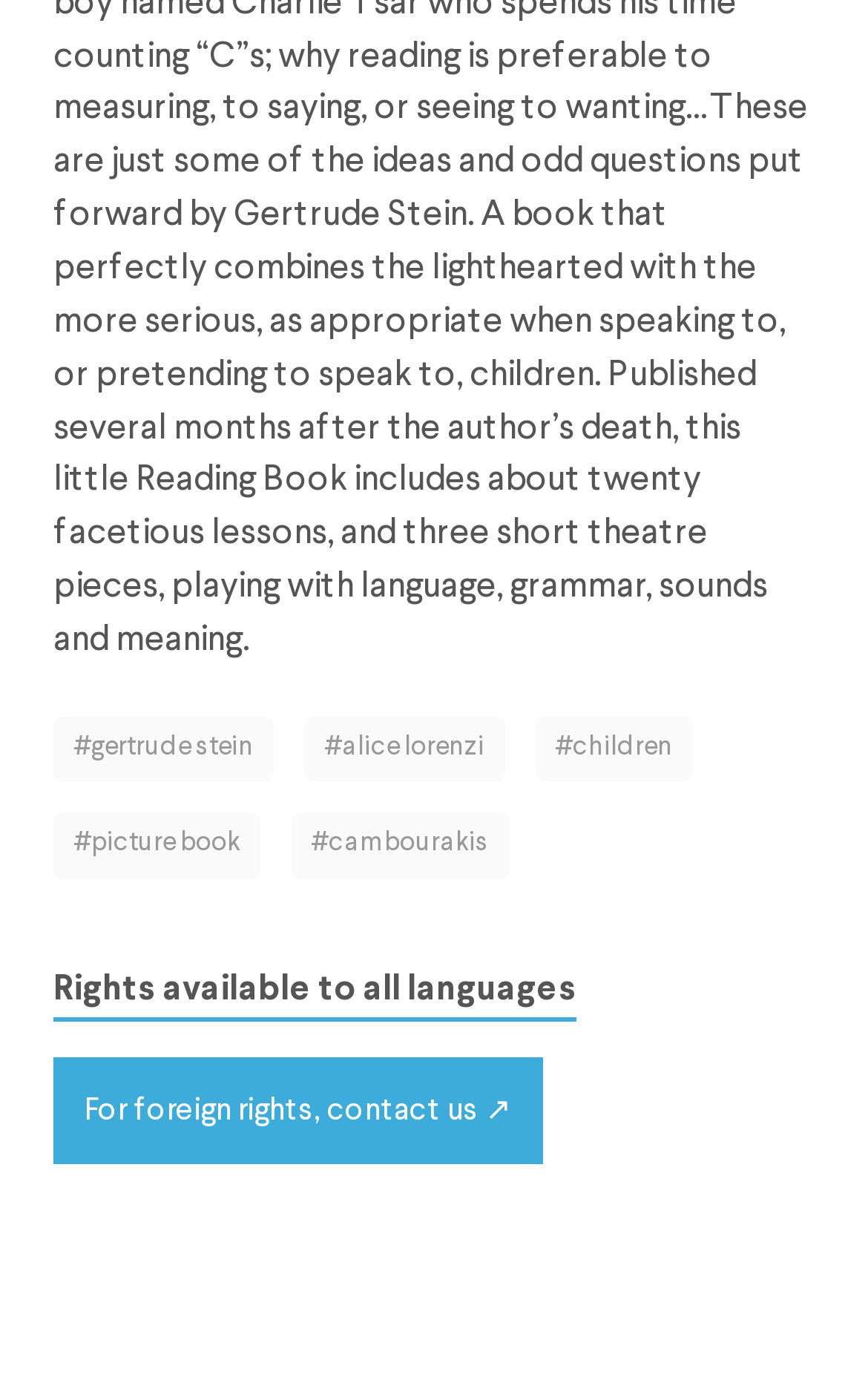Predict the bounding box coordinates for the UI element described as: "#Gertrude Stein". The coordinates should be four float numbers between 0 and 1, presented as [left, top, right, bottom].

[0.062, 0.518, 0.315, 0.566]